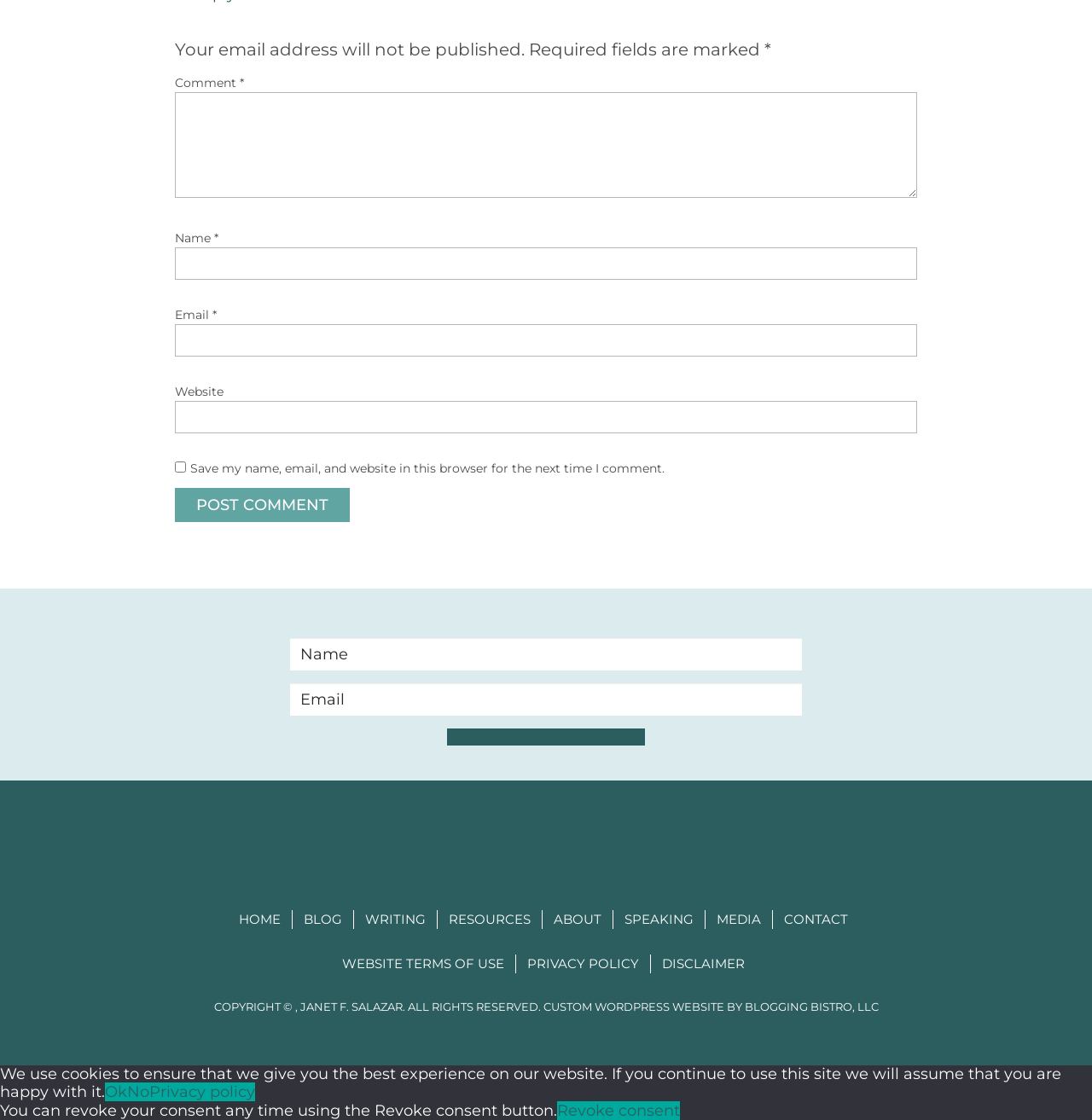Please specify the bounding box coordinates of the area that should be clicked to accomplish the following instruction: "Visit the HOME page". The coordinates should consist of four float numbers between 0 and 1, i.e., [left, top, right, bottom].

[0.208, 0.809, 0.268, 0.833]